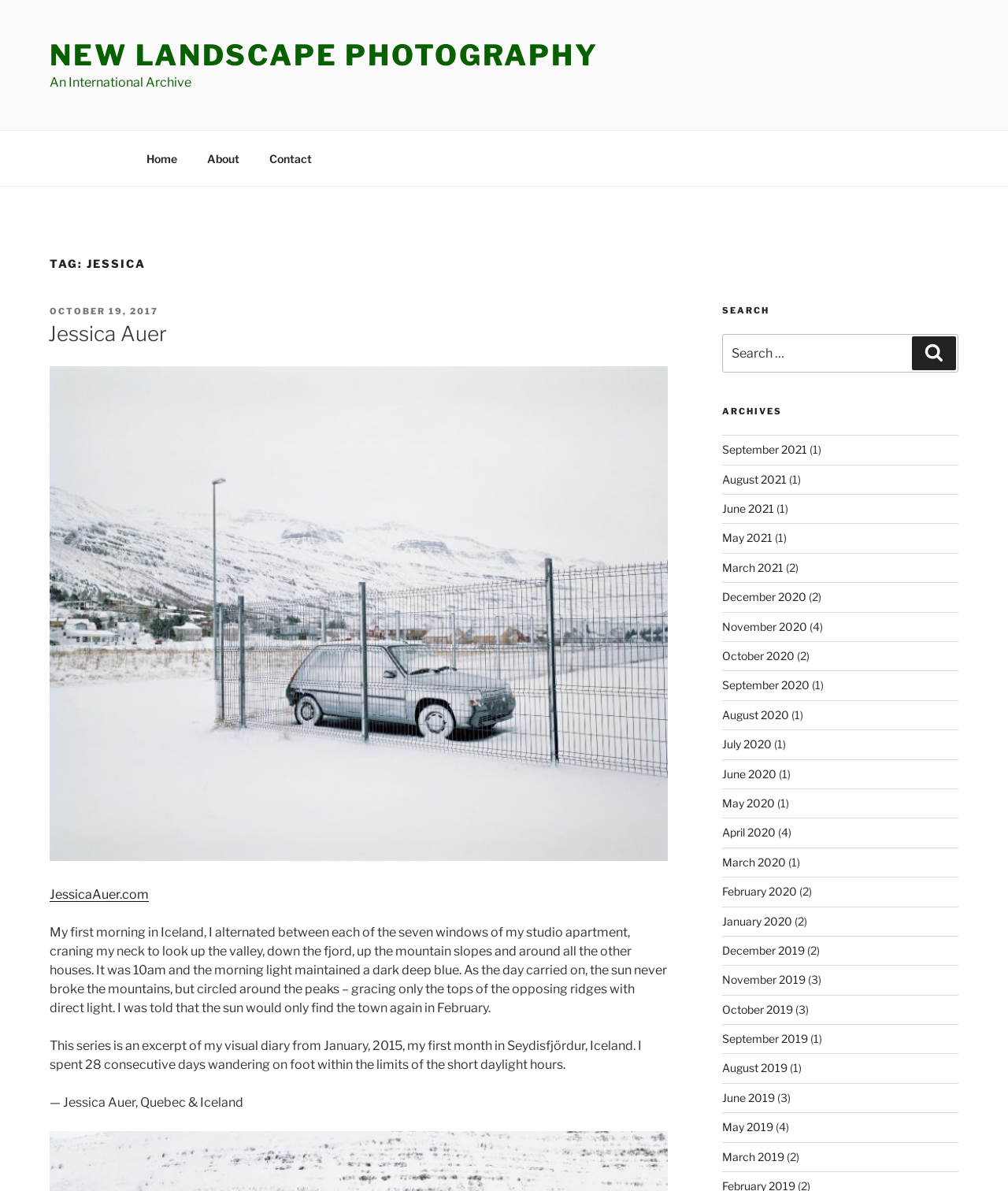Determine the bounding box coordinates for the area that should be clicked to carry out the following instruction: "Click on the 'Home' link".

[0.131, 0.117, 0.189, 0.149]